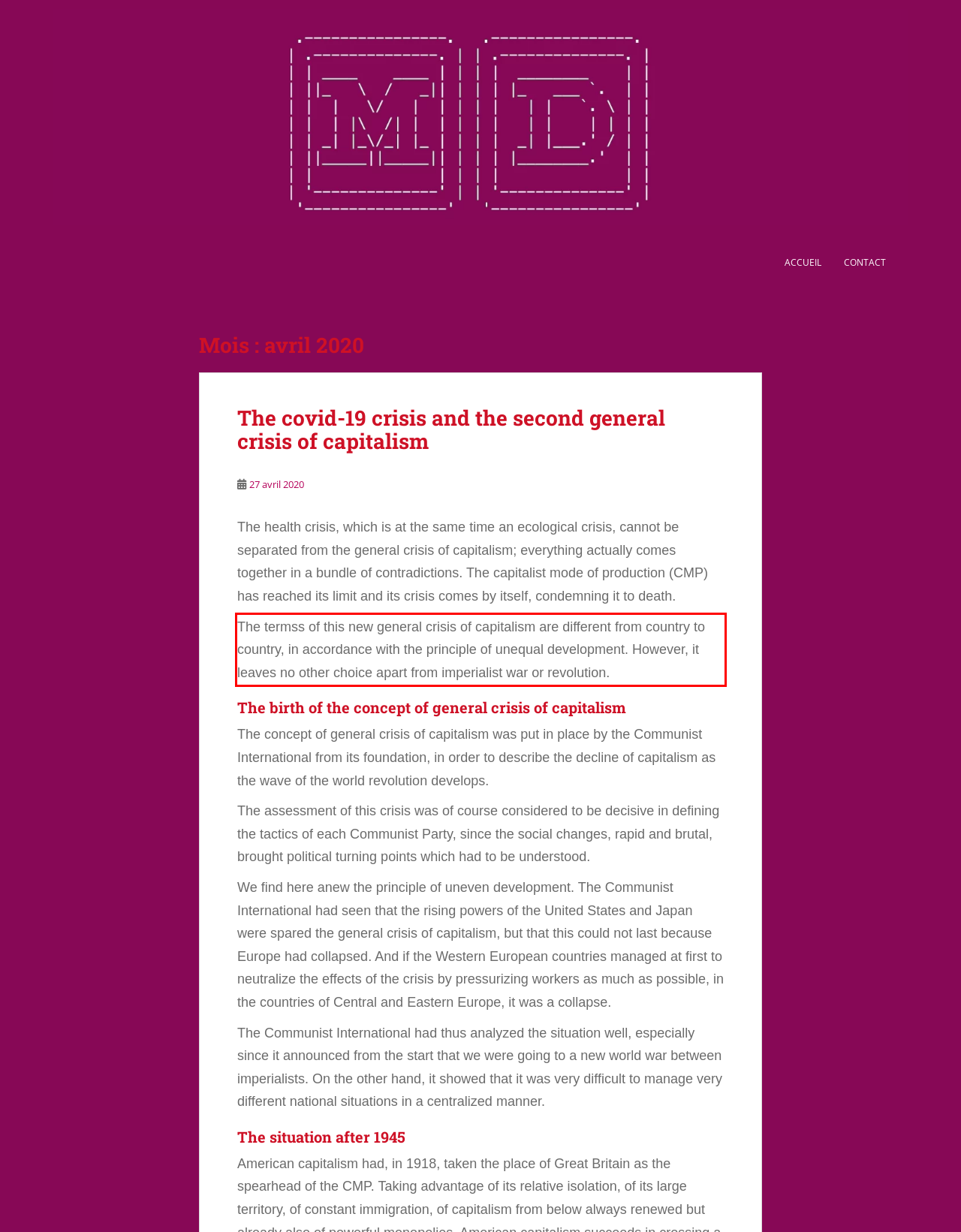Given a webpage screenshot, identify the text inside the red bounding box using OCR and extract it.

The termss of this new general crisis of capitalism are different from country to country, in accordance with the principle of unequal development. However, it leaves no other choice apart from imperialist war or revolution.